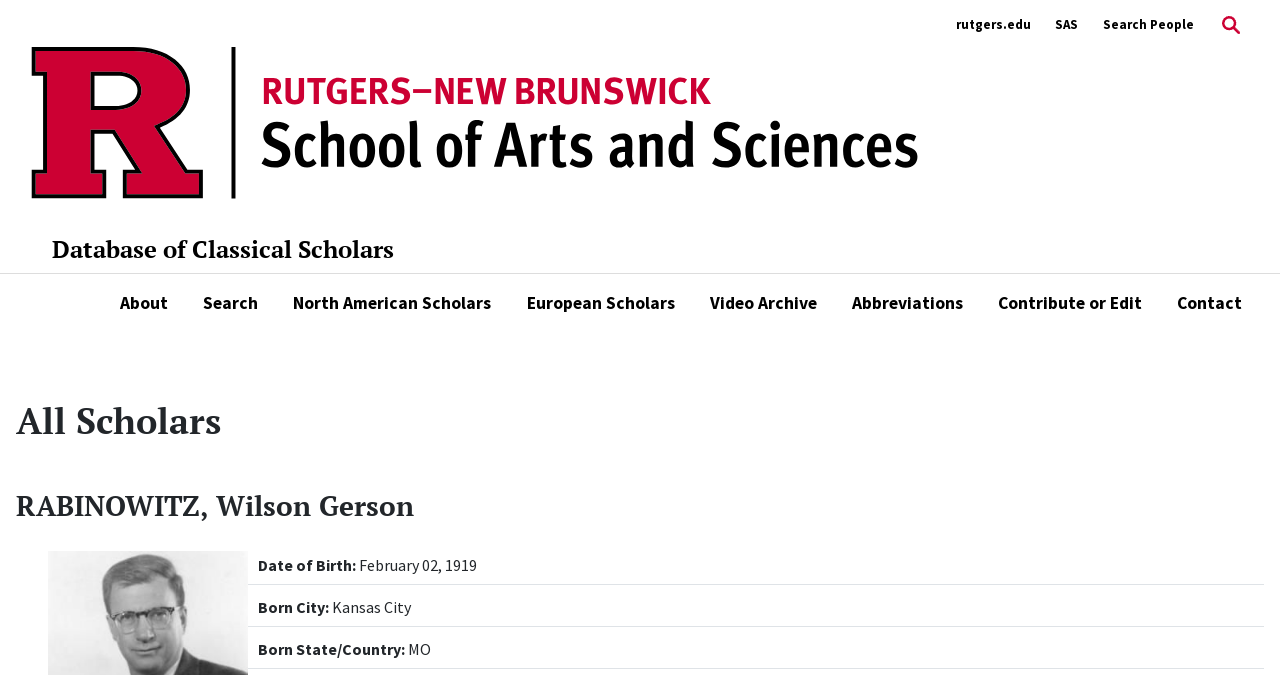Using floating point numbers between 0 and 1, provide the bounding box coordinates in the format (top-left x, top-left y, bottom-right x, bottom-right y). Locate the UI element described here: North American Scholars

[0.229, 0.43, 0.384, 0.469]